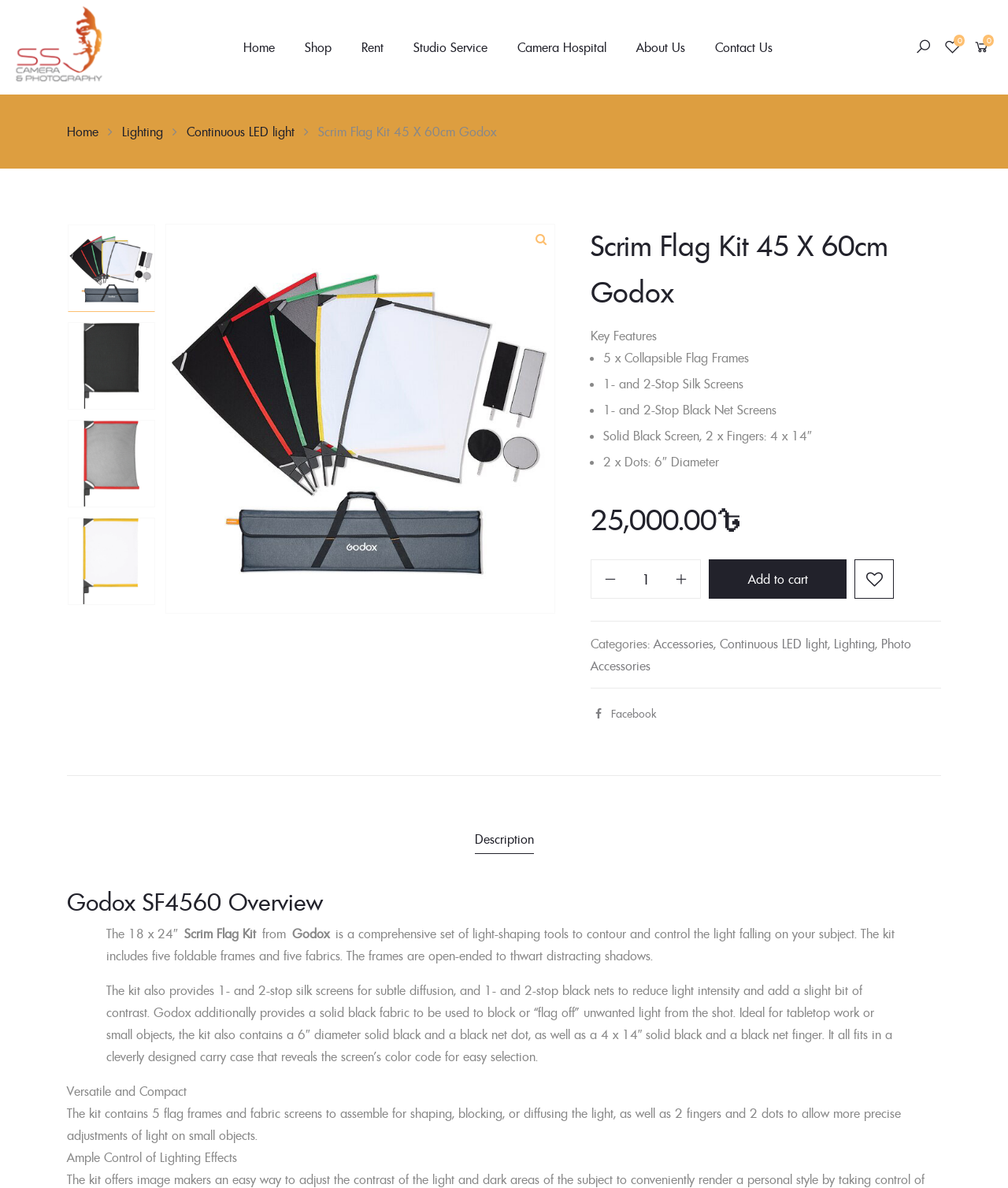Determine the bounding box coordinates of the clickable element necessary to fulfill the instruction: "Click on the 'Description' tab". Provide the coordinates as four float numbers within the 0 to 1 range, i.e., [left, top, right, bottom].

[0.46, 0.697, 0.54, 0.719]